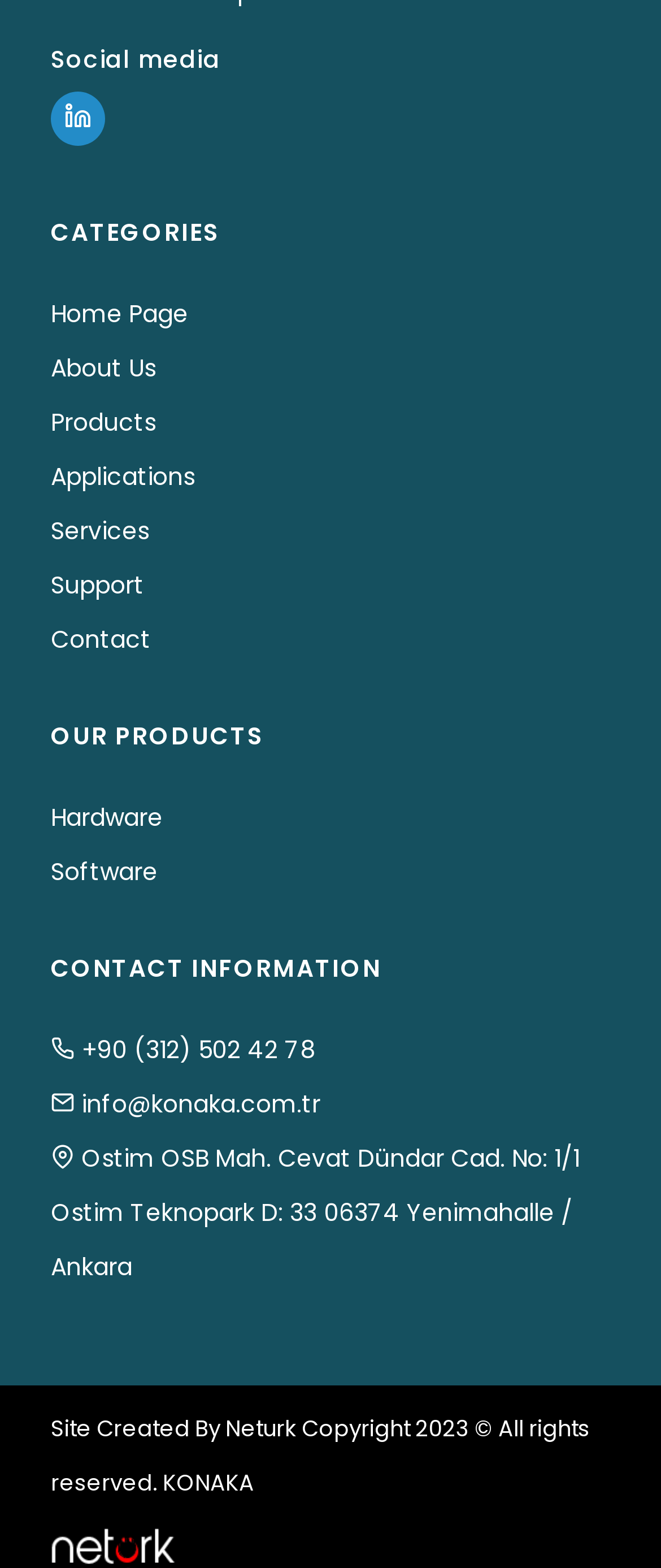Please reply to the following question using a single word or phrase: 
What is the phone number in the 'CONTACT INFORMATION' section?

+90 (312) 502 42 78